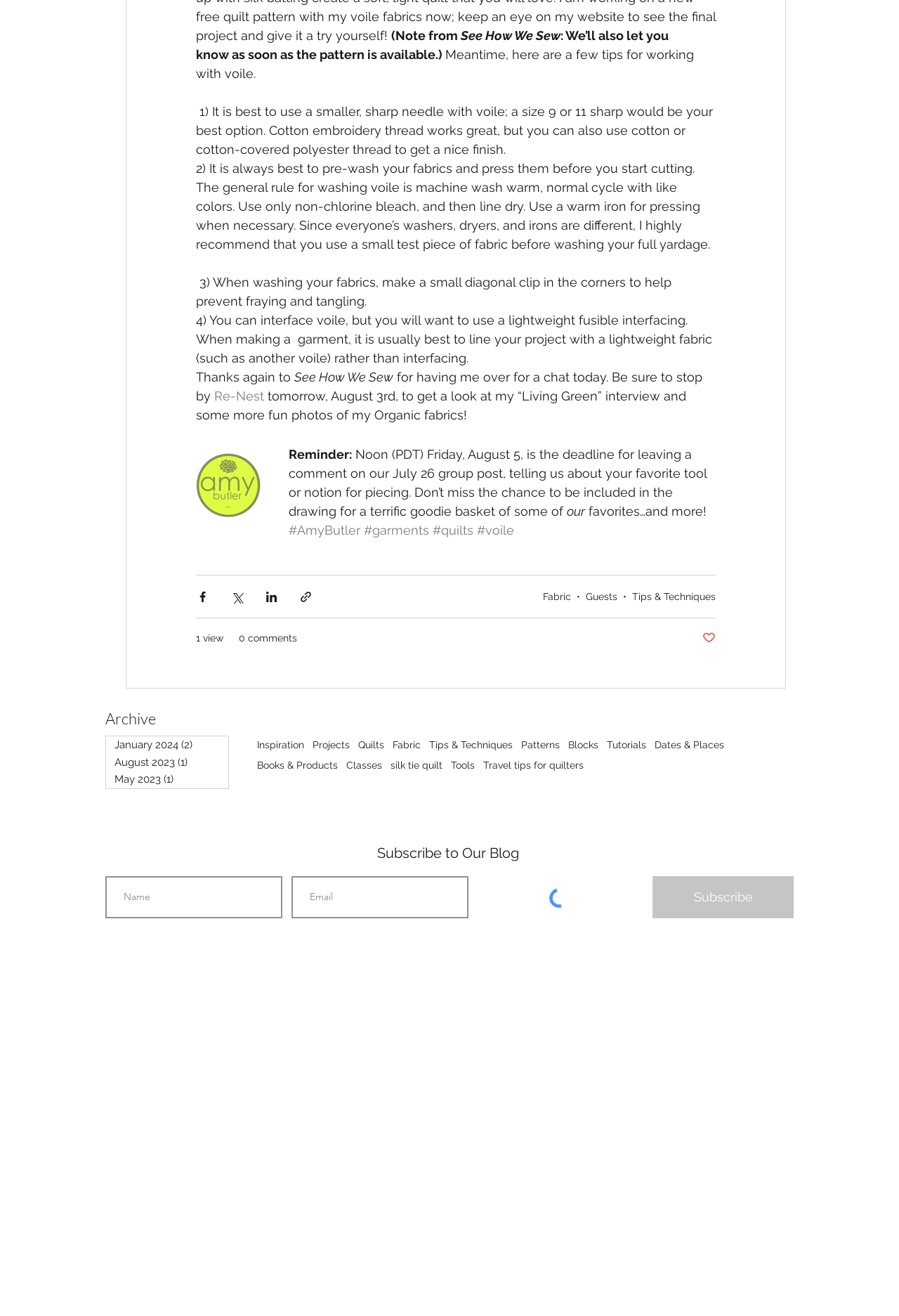Please determine the bounding box coordinates of the area that needs to be clicked to complete this task: 'Enter your email address in the 'Email' field'. The coordinates must be four float numbers between 0 and 1, formatted as [left, top, right, bottom].

[0.324, 0.666, 0.521, 0.698]